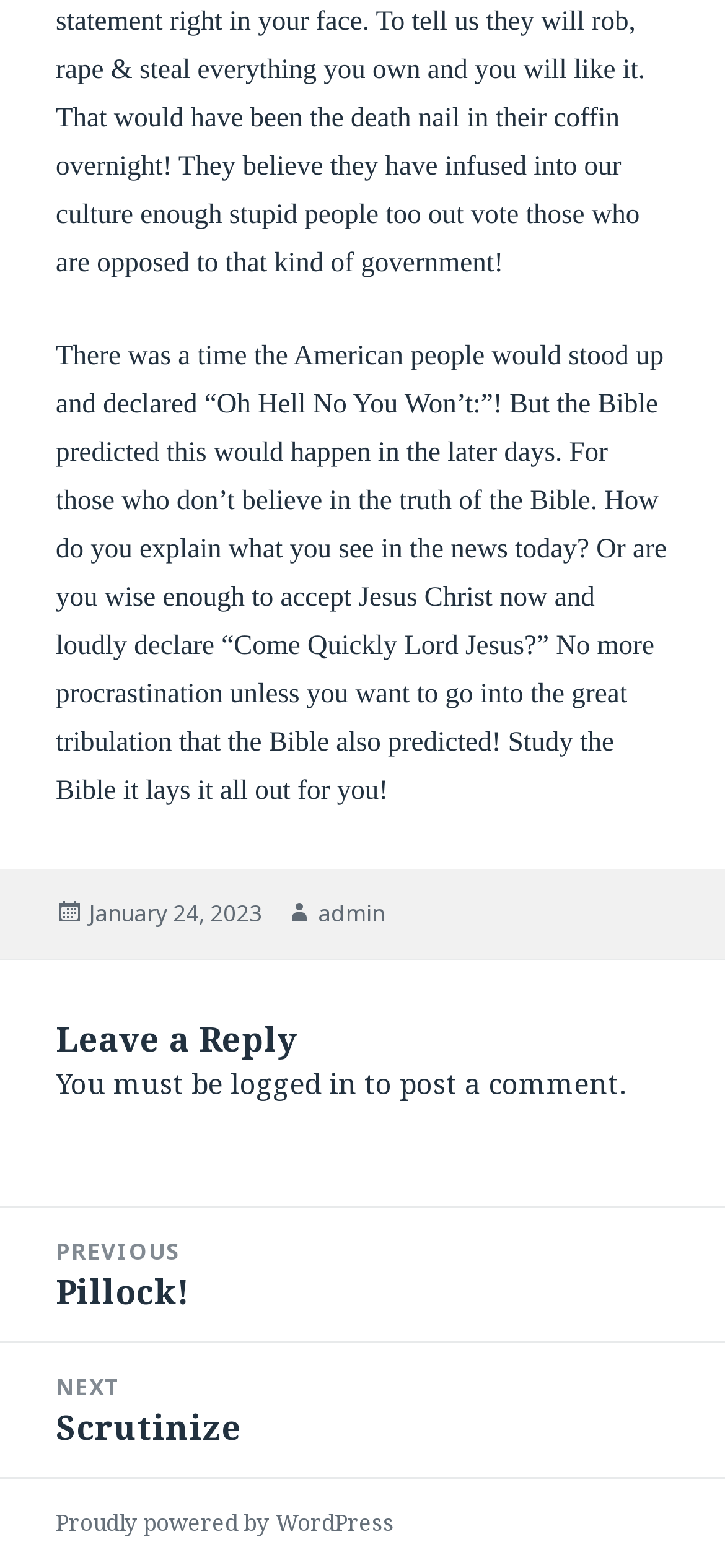What is the title of the previous post?
Provide an in-depth answer to the question, covering all aspects.

I found the title of the previous post by looking at the navigation section of the webpage, where it says 'Previous post: Pillock!'.